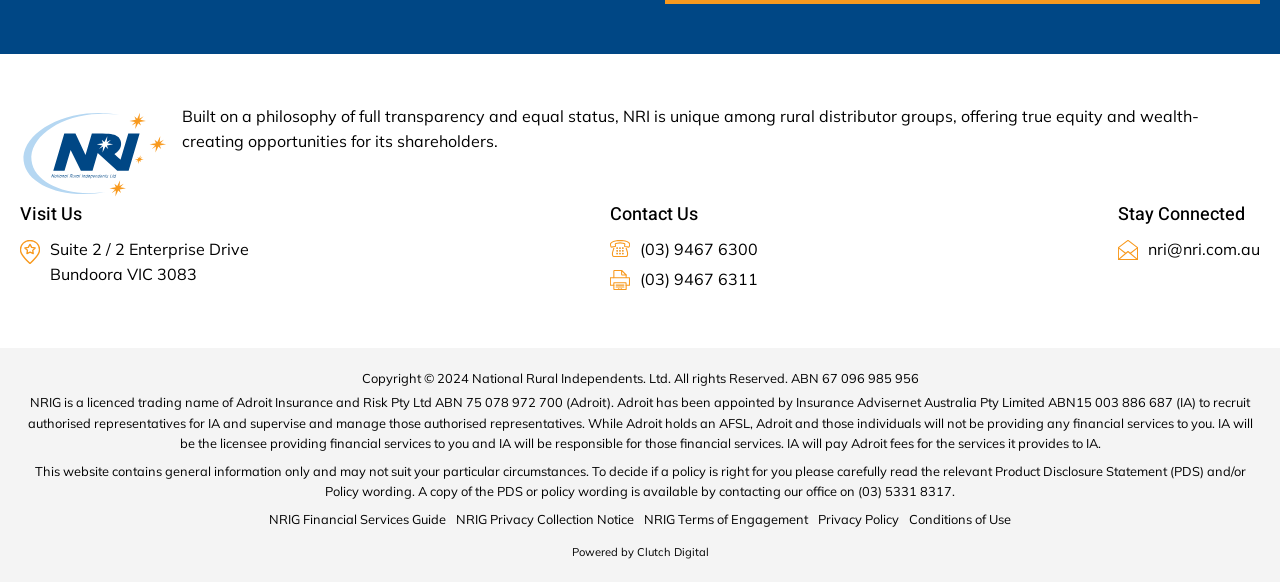Respond with a single word or short phrase to the following question: 
What is the phone number for contacting the company?

(03) 9467 6300